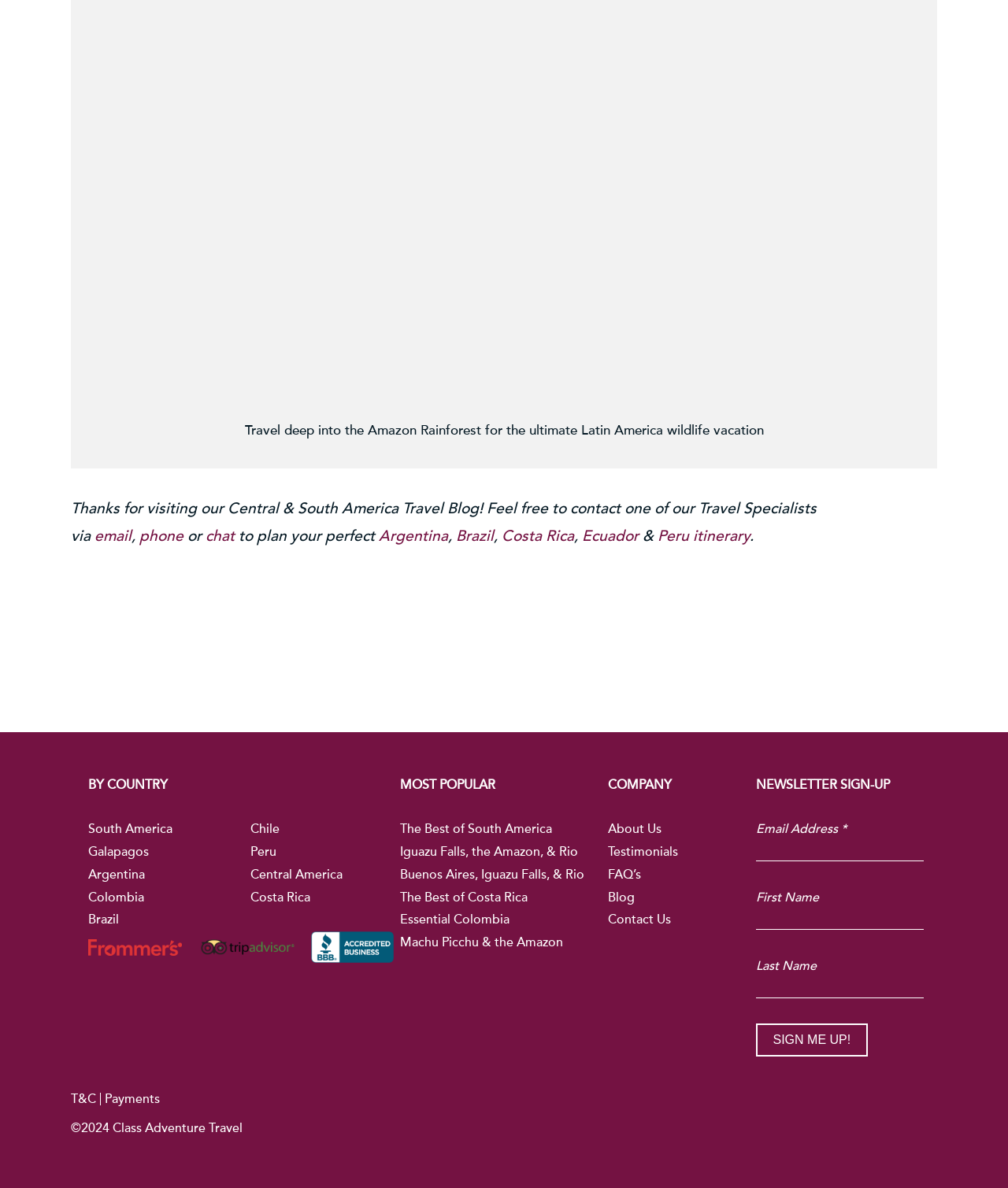Specify the bounding box coordinates of the element's area that should be clicked to execute the given instruction: "Read the Terms and Conditions". The coordinates should be four float numbers between 0 and 1, i.e., [left, top, right, bottom].

[0.07, 0.919, 0.095, 0.932]